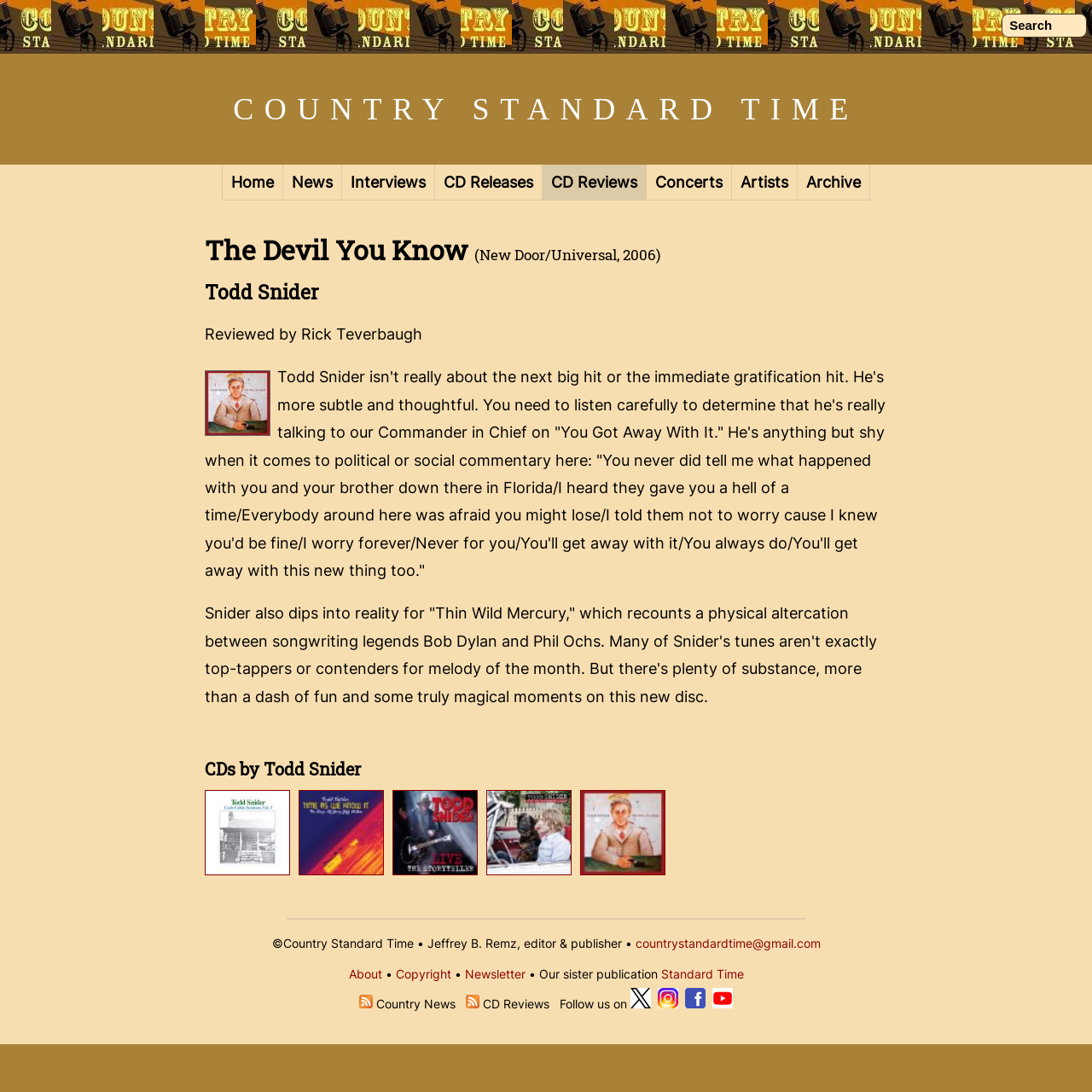What is the name of the sister publication?
Based on the content of the image, thoroughly explain and answer the question.

The name of the sister publication is 'Standard Time', which is mentioned in the link 'Standard Time' and also in the static text 'Our sister publication'.